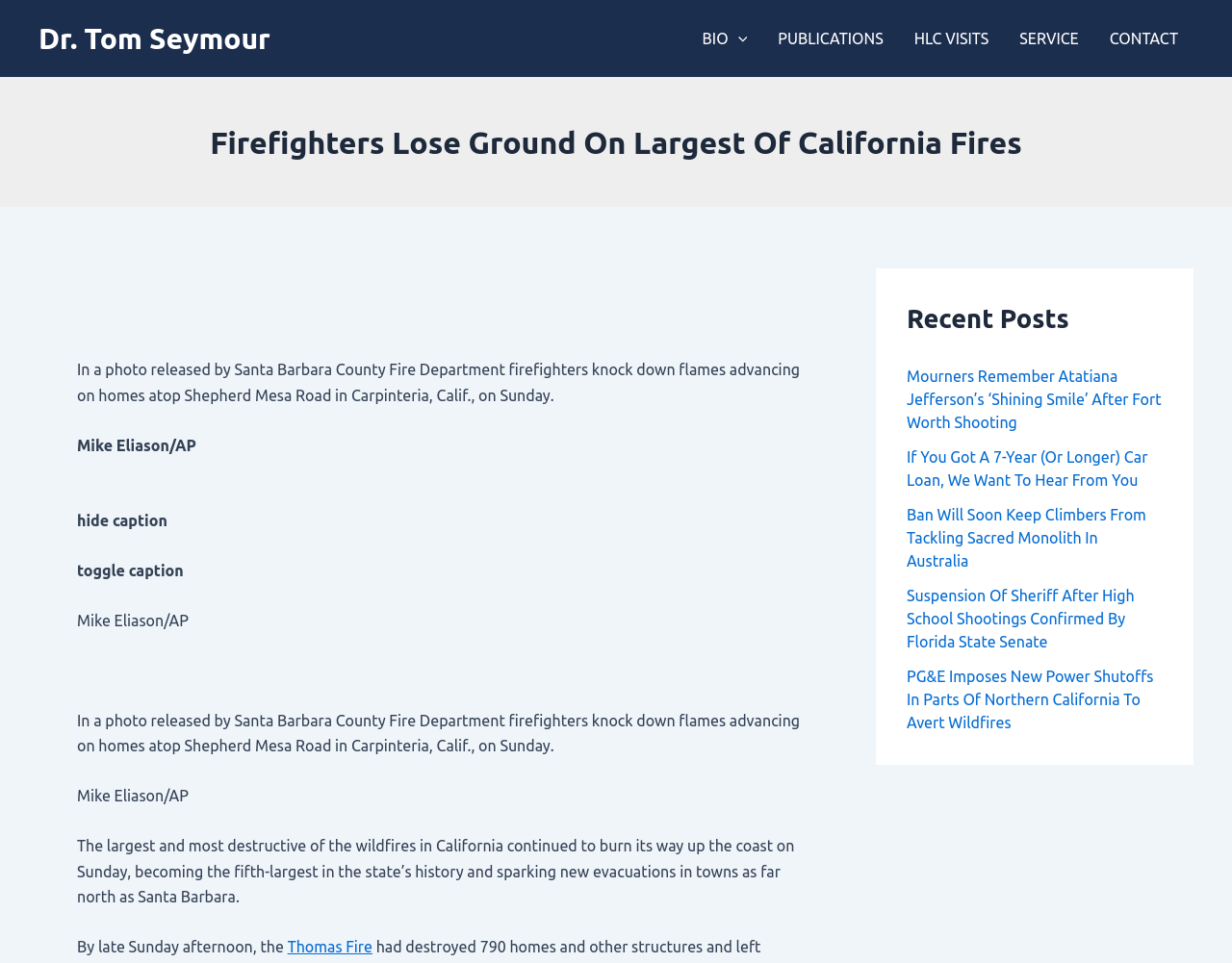Is the article about a fire?
Answer the question with detailed information derived from the image.

The article's title is 'Firefighters Lose Ground On Largest Of California Fires' and the content describes firefighters fighting a fire in California, so it is about a fire.